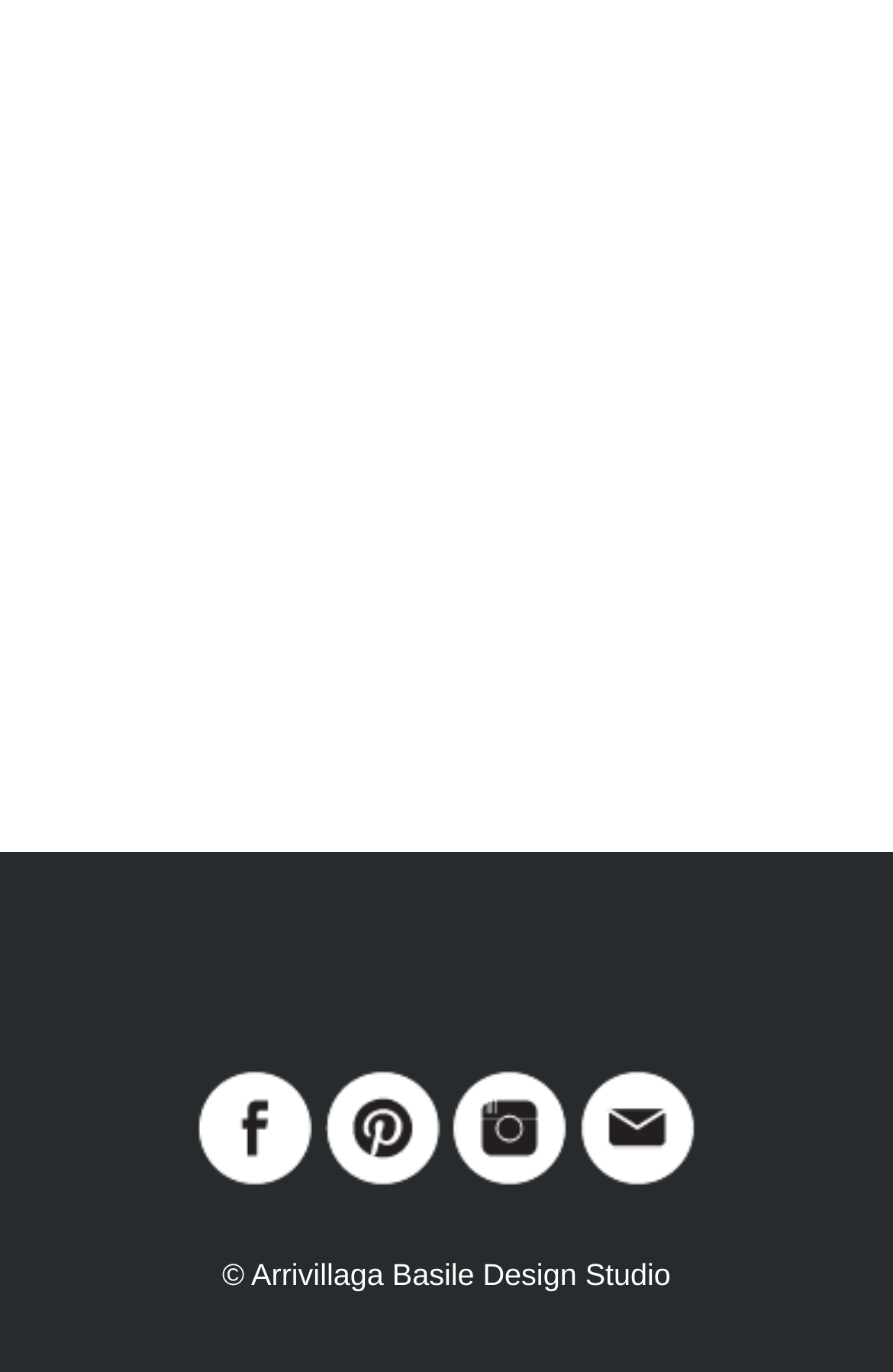What is the purpose of the Email link?
Please provide a comprehensive answer based on the contents of the image.

Based on the context of the webpage and the presence of the Email link, I can infer that the purpose of the Email link is to allow users to contact the design studio.